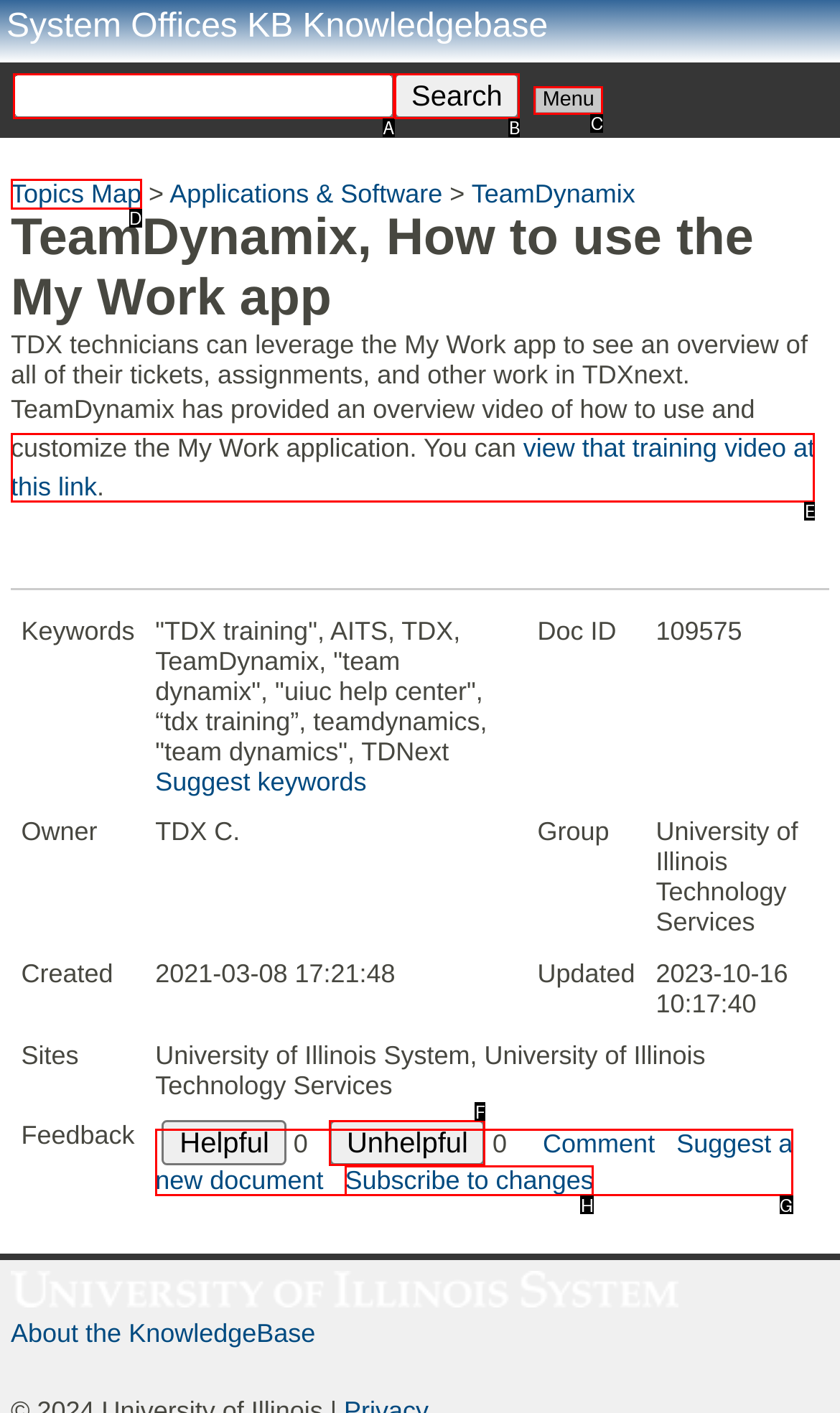Select the HTML element that matches the description: parent_node: Menu value="Search". Provide the letter of the chosen option as your answer.

B